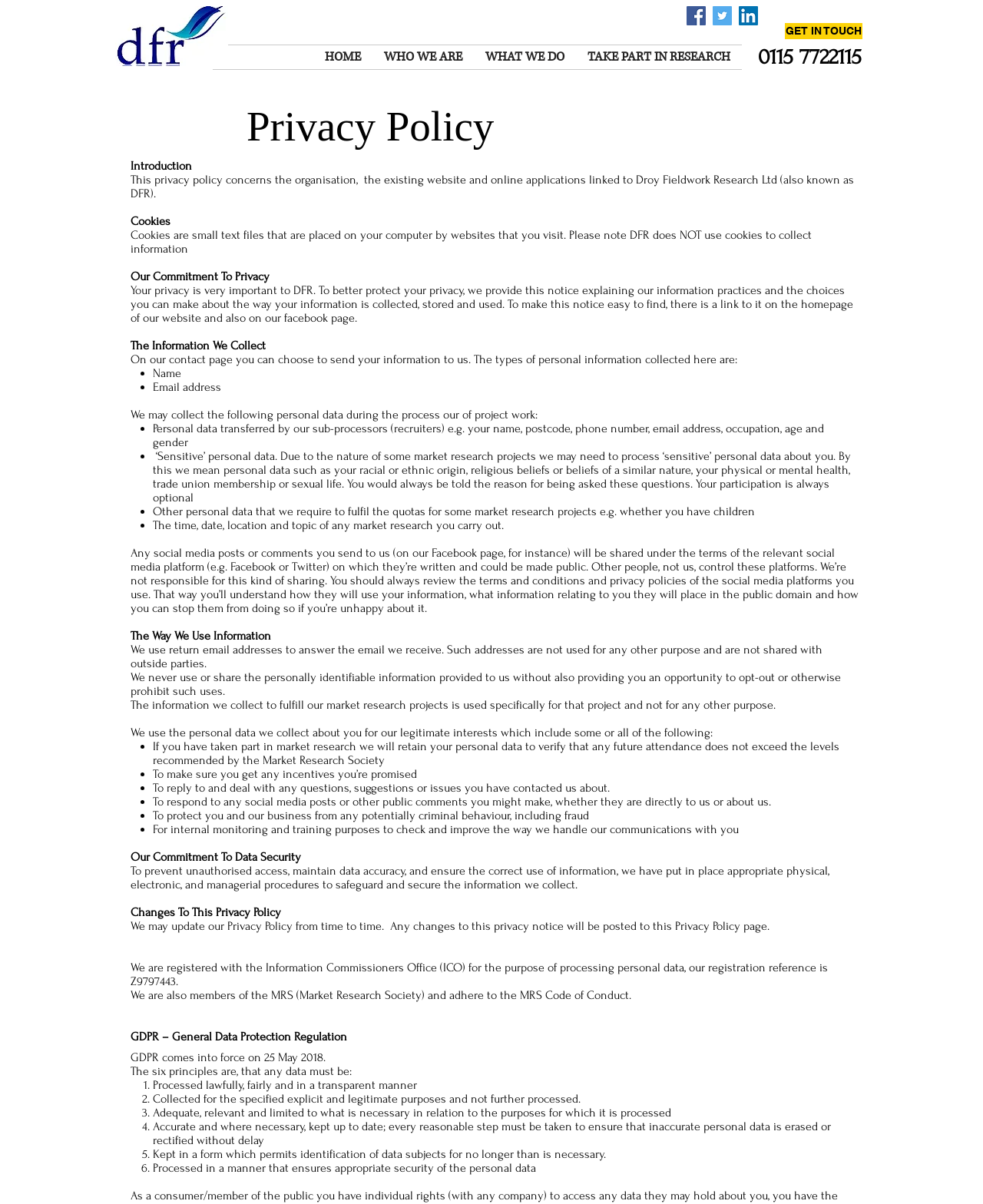What is the purpose of retaining personal data after market research projects?
Using the visual information, reply with a single word or short phrase.

To verify attendance